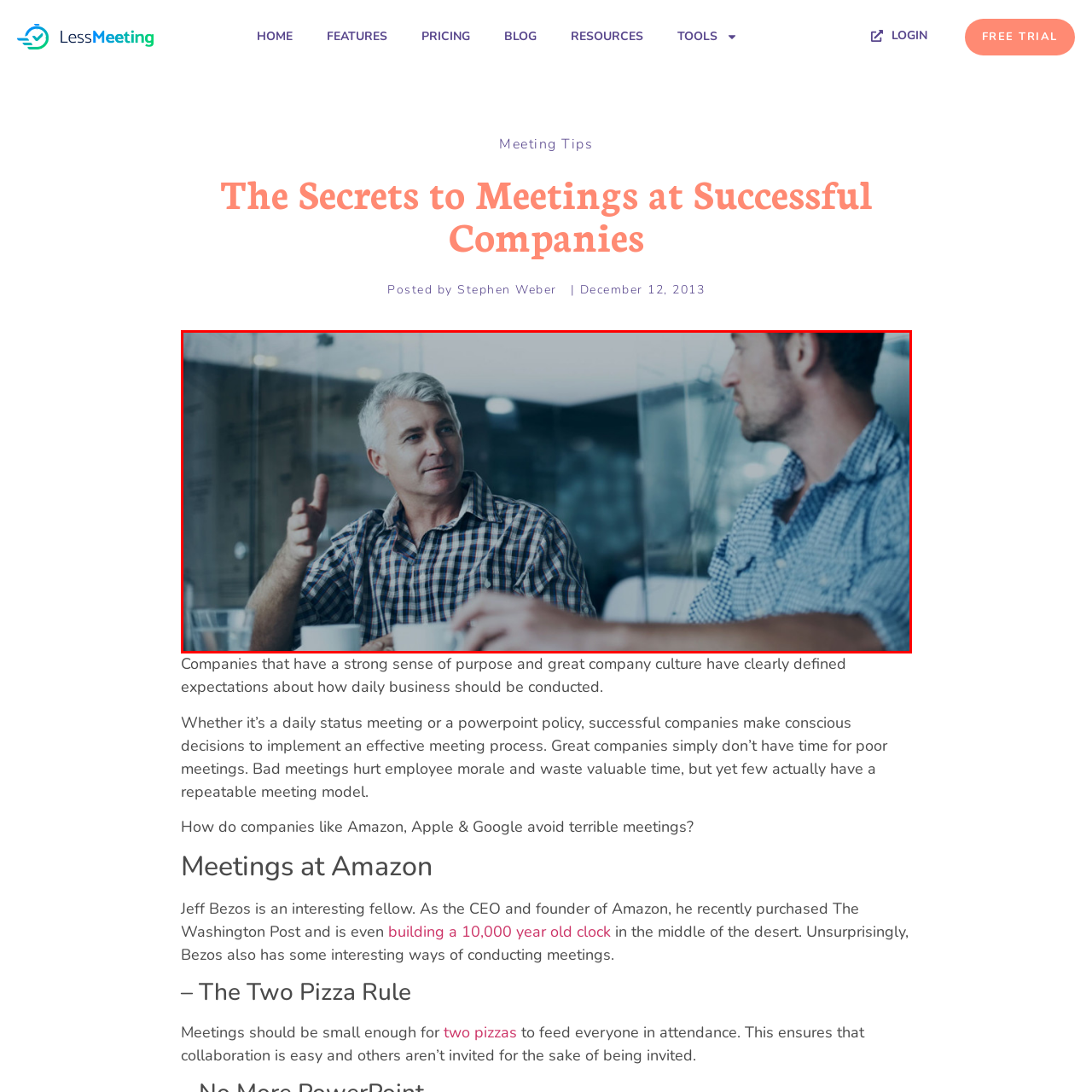Carefully describe the image located within the red boundary.

In a modern office setting, two professionals engage in a discussion over coffee. The older man, wearing a plaid shirt, gestures expressively as he shares his thoughts with the younger man, who is clad in a checked shirt and listens attentively. The background is softly blurred, featuring a glass partition that enhances the focus on the two individuals. This scene captures the essence of productive meetings in successful companies, reflecting an atmosphere of collaboration and open communication. The dynamic exchange between the two emphasizes the importance of meaningful dialogue in effective workplace interactions.